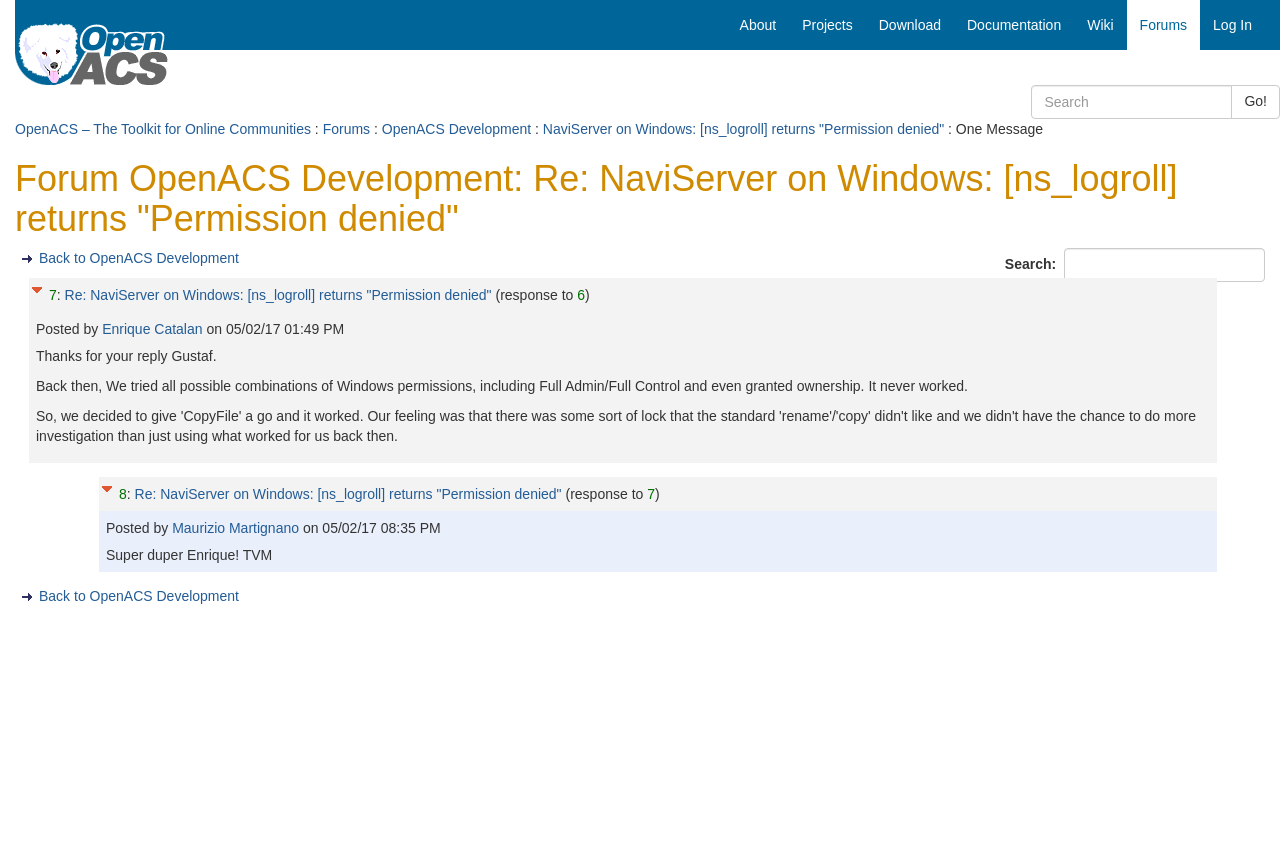Determine the bounding box coordinates of the region that needs to be clicked to achieve the task: "Click the 'Log In' link".

[0.938, 0.0, 0.988, 0.058]